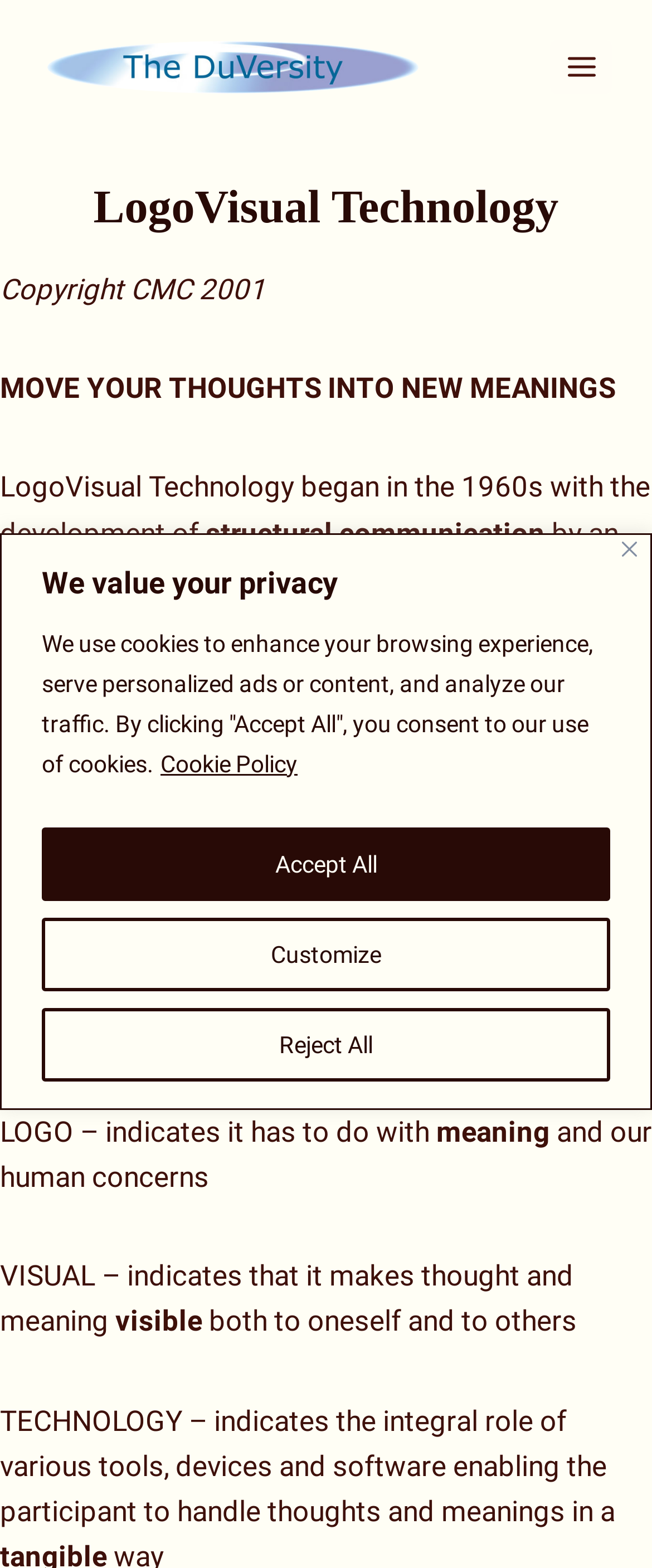Please identify the bounding box coordinates of the element's region that needs to be clicked to fulfill the following instruction: "Open the menu". The bounding box coordinates should consist of four float numbers between 0 and 1, i.e., [left, top, right, bottom].

[0.844, 0.026, 0.938, 0.059]